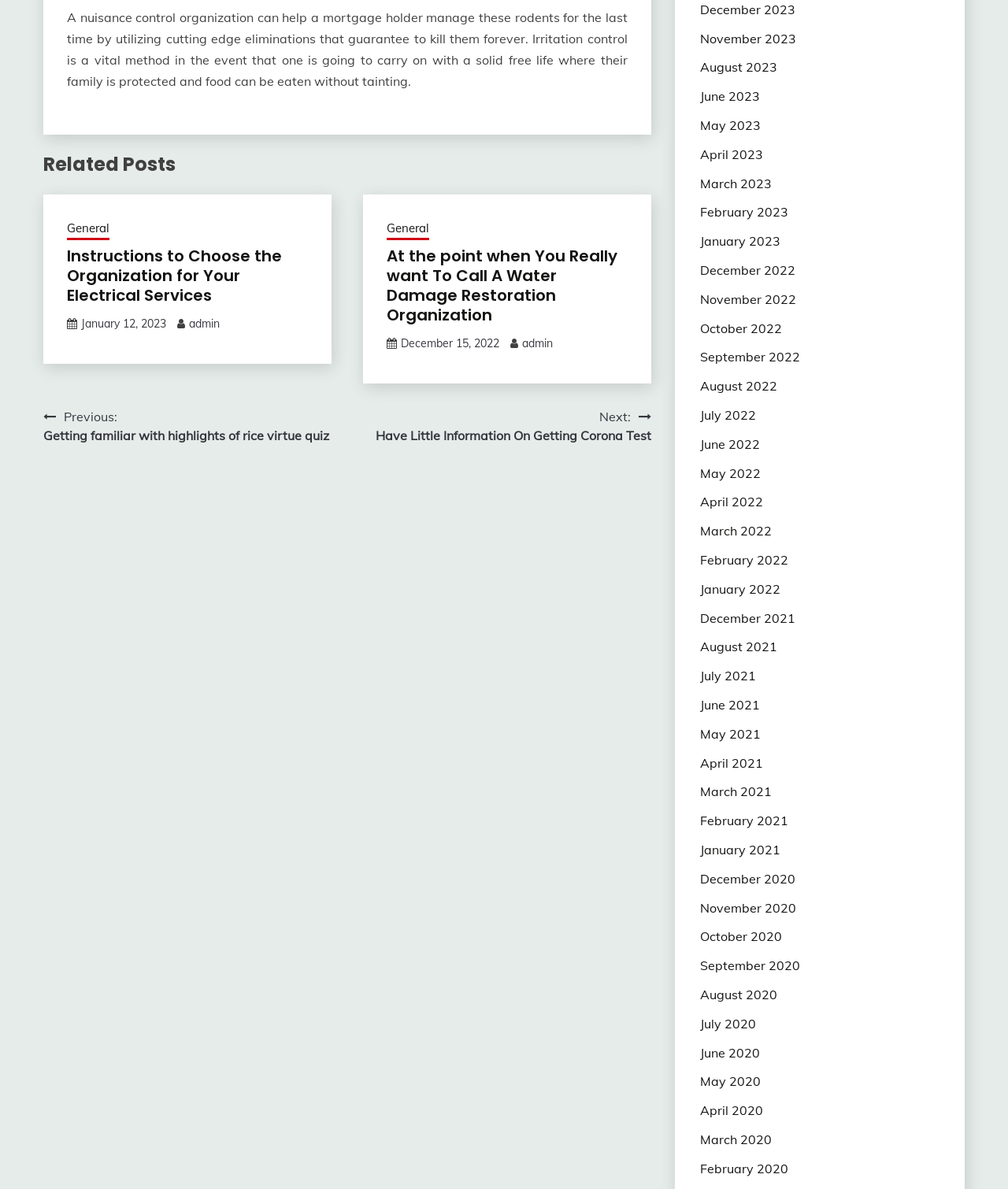Using the information from the screenshot, answer the following question thoroughly:
What is the date of the second related post?

The second related post is titled 'At the point when You Really want To Call A Water Damage Restoration Organization' and has a date of 'December 15, 2022'.